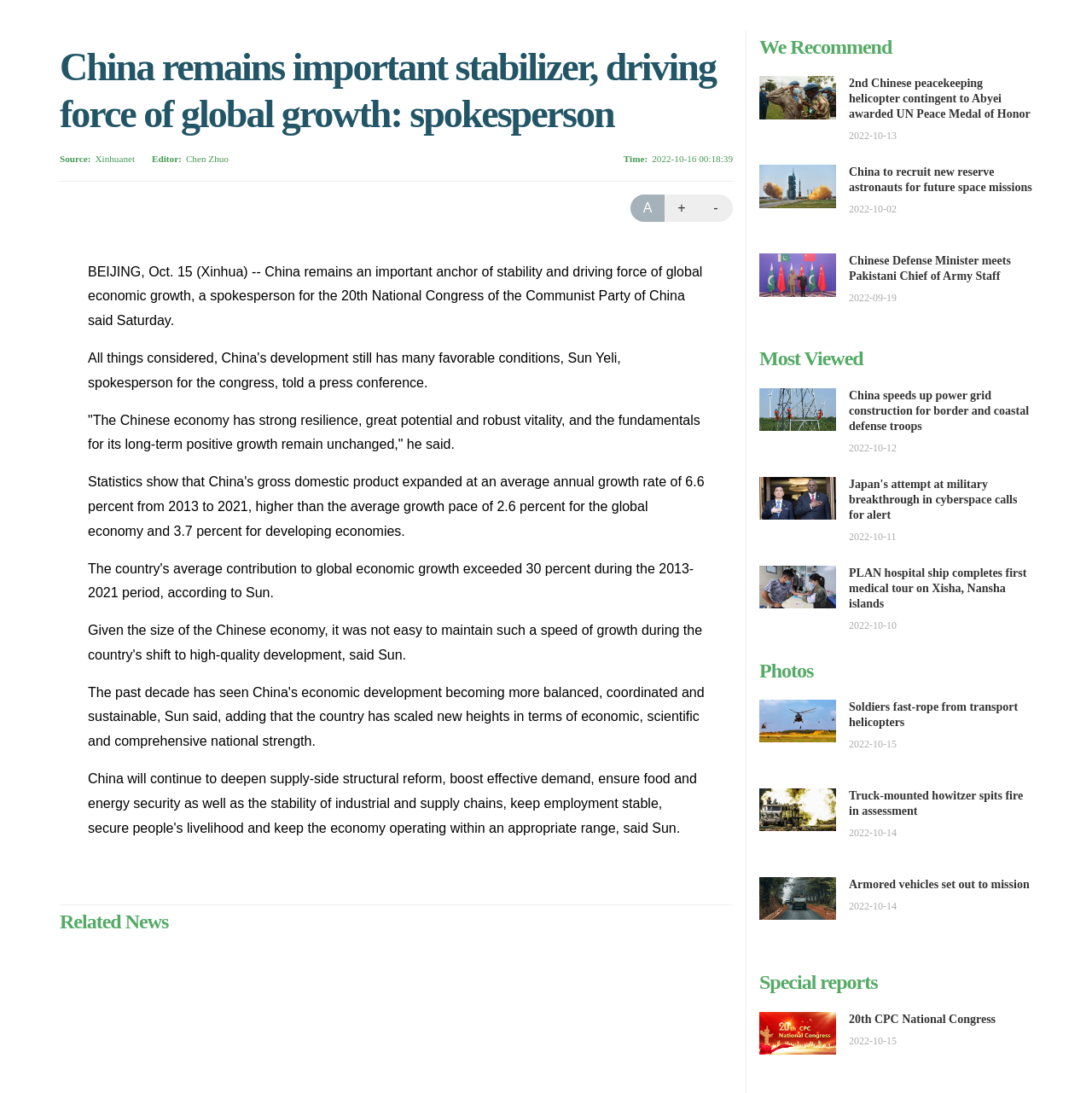What is the date of the news 'China to recruit new reserve astronauts for future space missions'?
Based on the image, answer the question with as much detail as possible.

The date of the news 'China to recruit new reserve astronauts for future space missions' can be found in the 'Related News' section, where it is mentioned as '2022-10-02'.